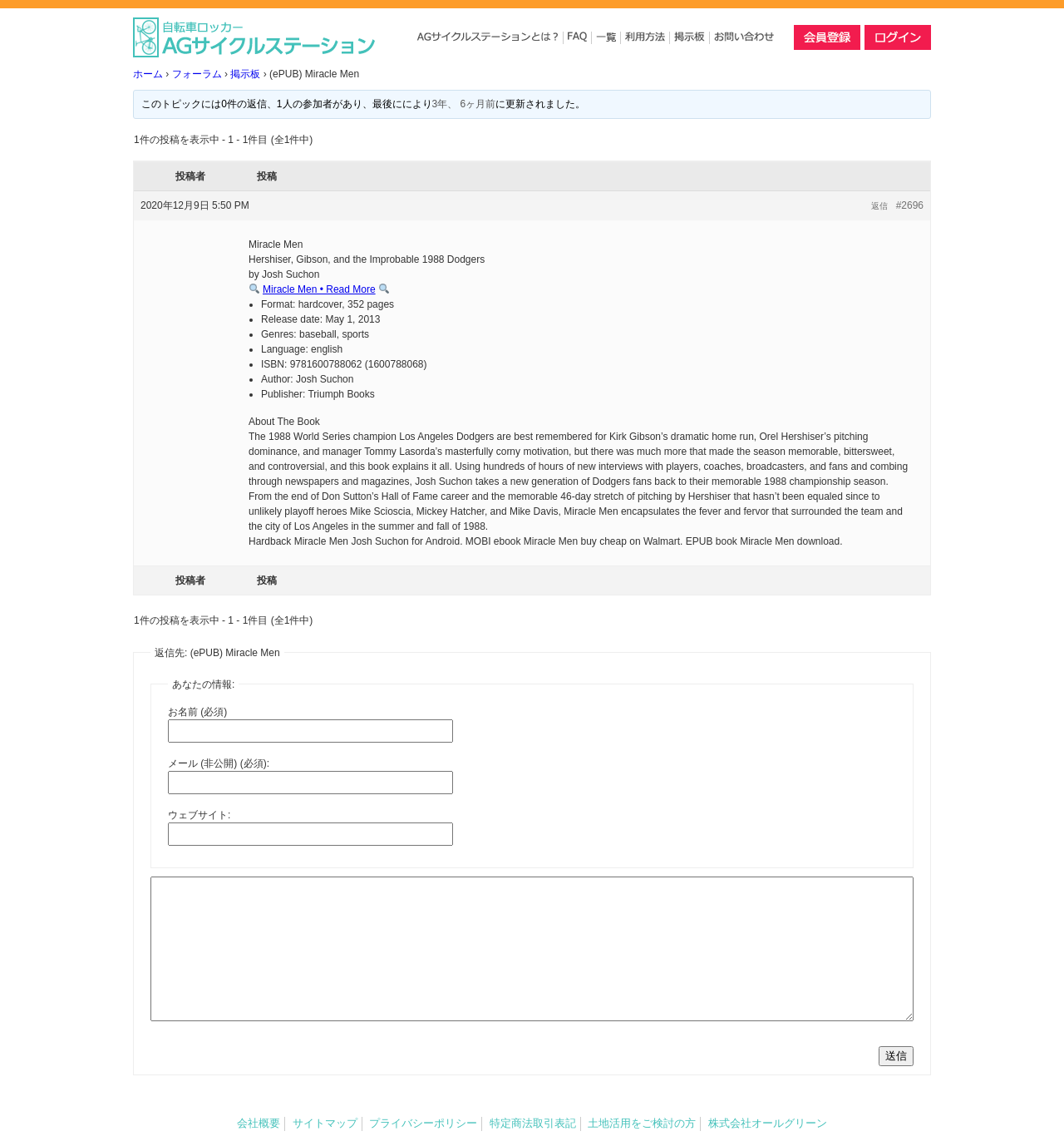Analyze the image and answer the question with as much detail as possible: 
What is the release date of the book?

The release date of the book can be found in the list of details about the book, which includes 'Release date: May 1, 2013'.